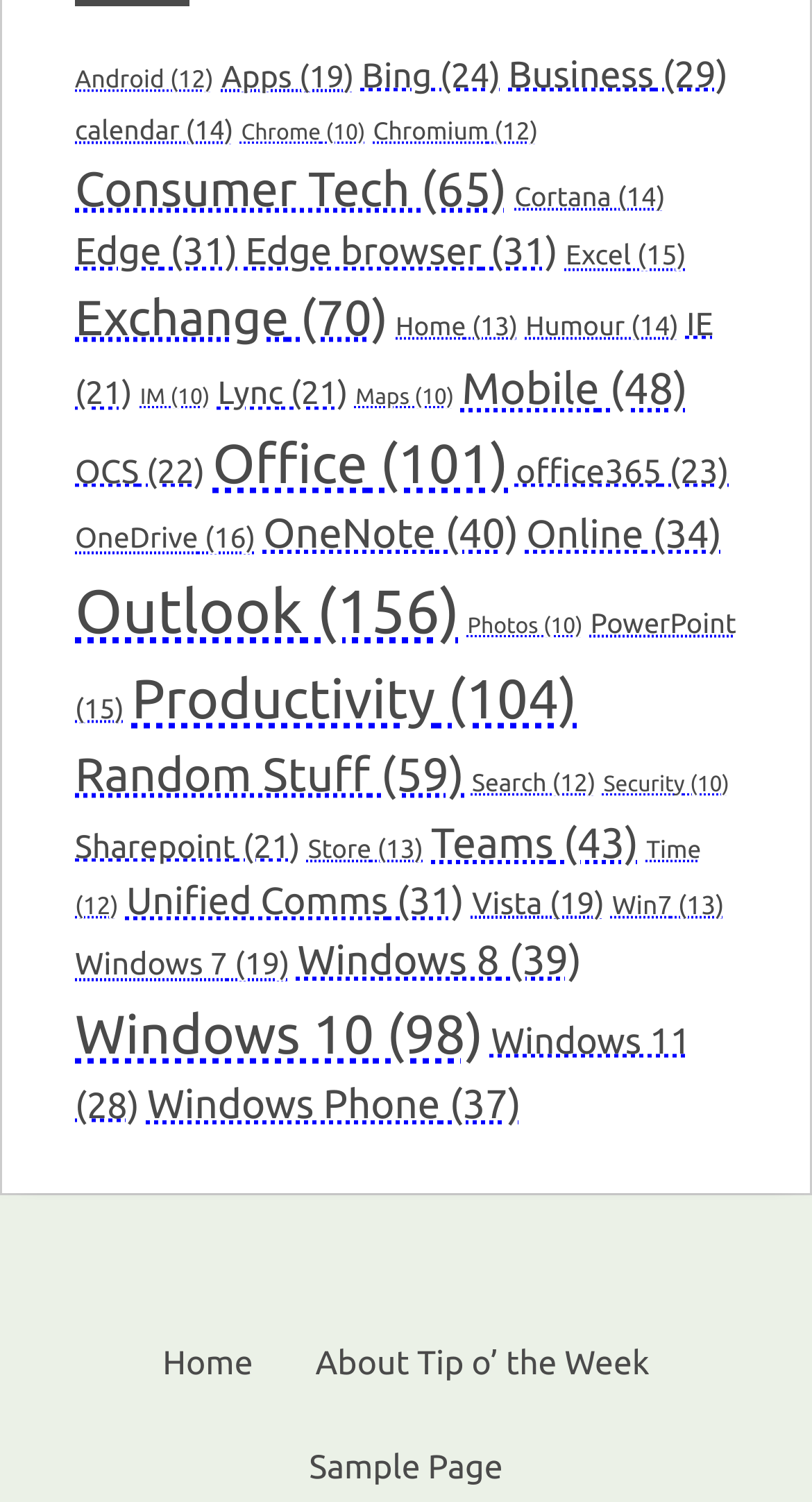Using the provided description: "Home", find the bounding box coordinates of the corresponding UI element. The output should be four float numbers between 0 and 1, in the format [left, top, right, bottom].

[0.187, 0.879, 0.324, 0.937]